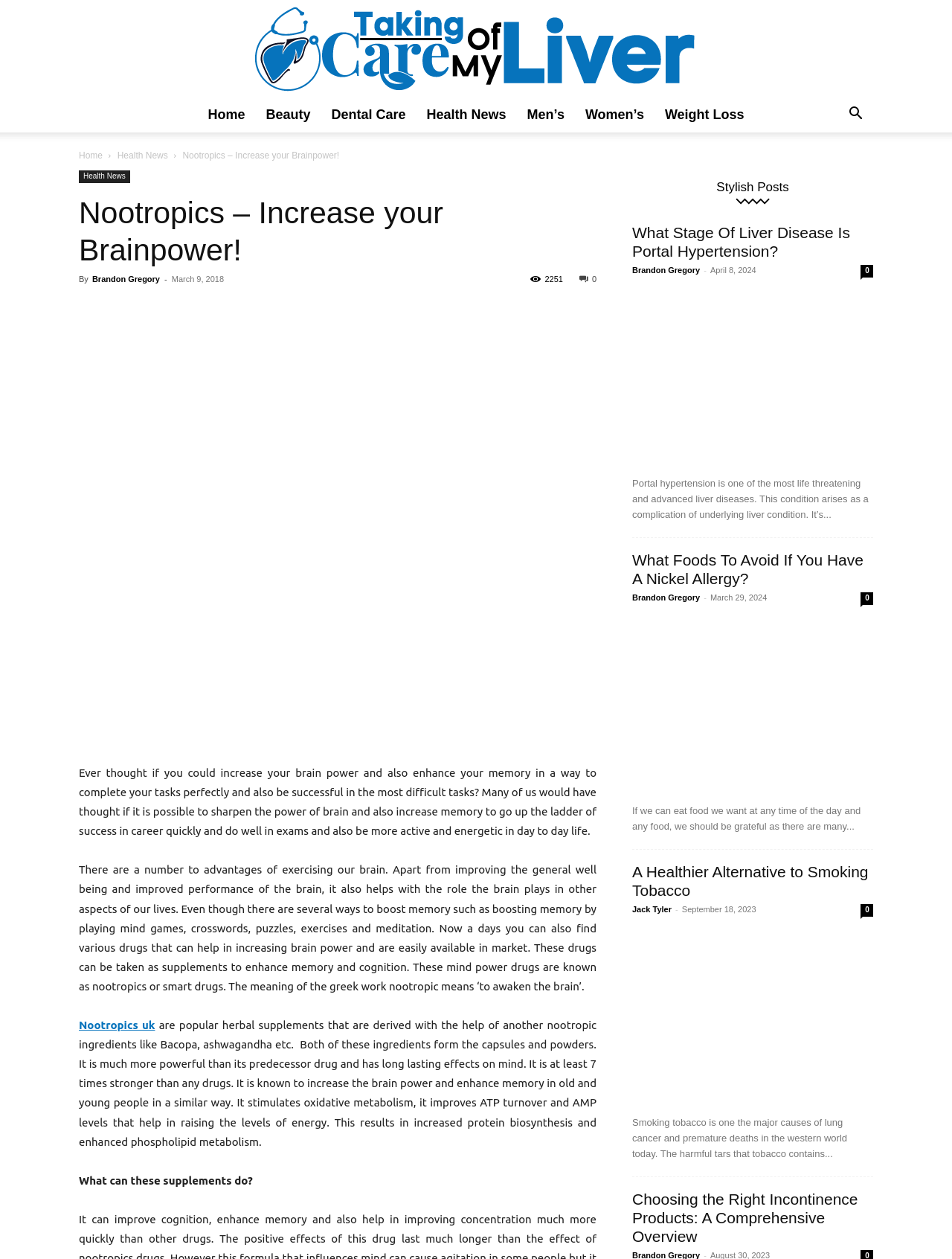Provide your answer to the question using just one word or phrase: What is the main topic of this webpage?

Nootropics